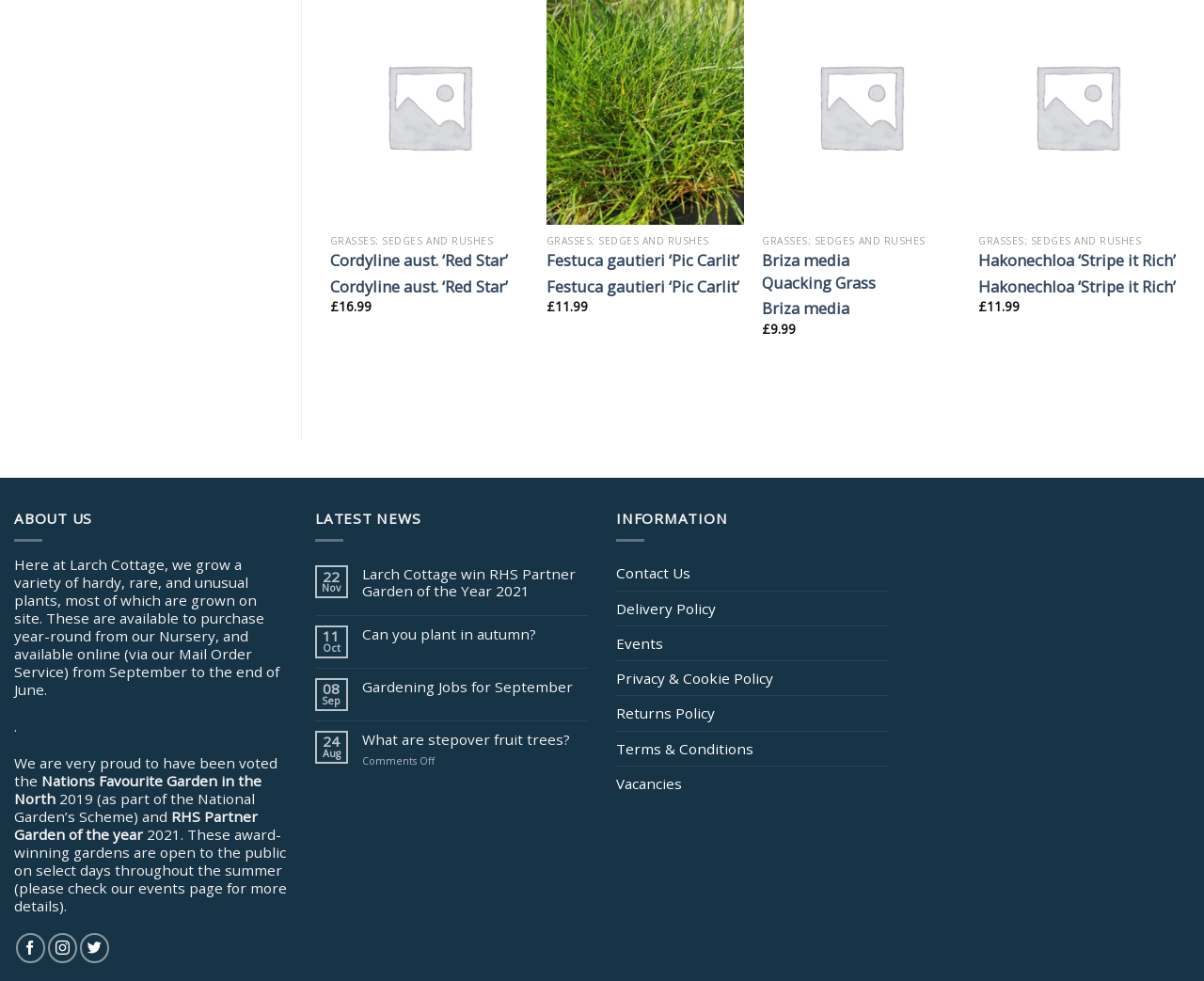Please provide a comprehensive response to the question based on the details in the image: What is the latest news on the website?

I found the latest news by looking at the 'LATEST NEWS' section, which has a link to 'Larch Cottage win RHS Partner Garden of the Year 2021'. This suggests that this is the latest news on the website.